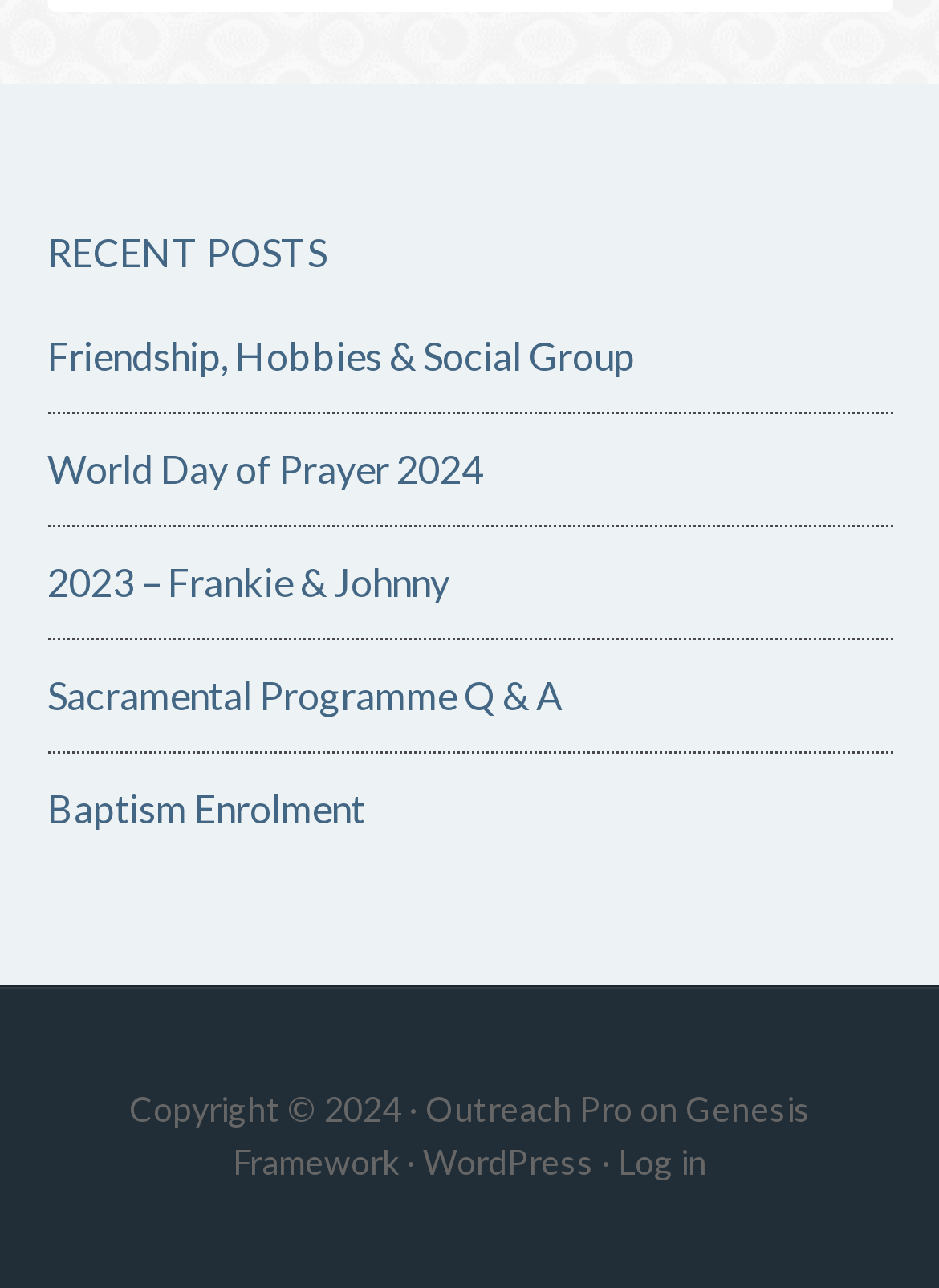Please locate the bounding box coordinates of the element that should be clicked to complete the given instruction: "view recent posts".

[0.05, 0.178, 0.95, 0.214]